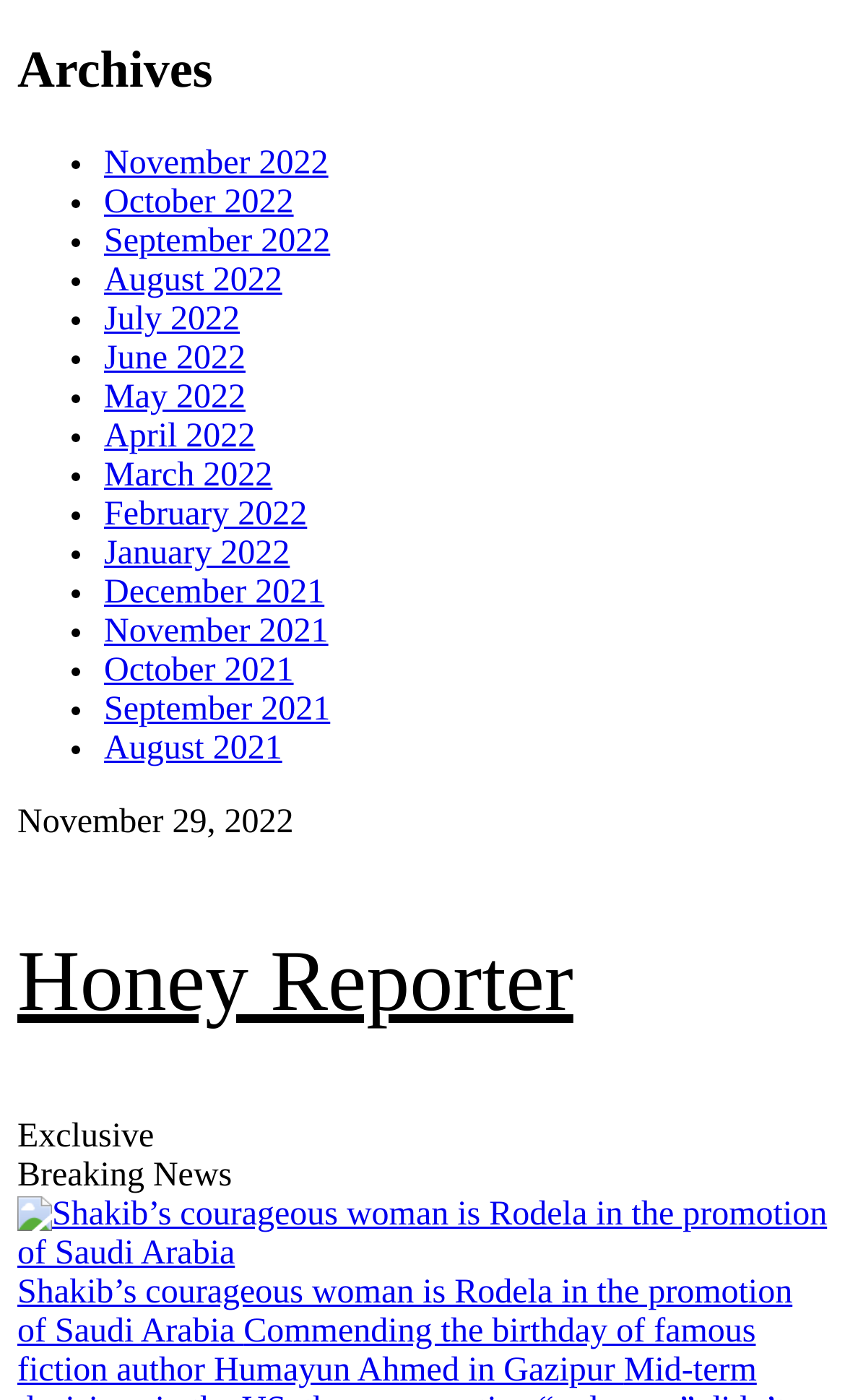Please look at the image and answer the question with a detailed explanation: What is the topic of the news article with the image?

I found the answer by looking at the link with the image, which has the text 'Shakib’s courageous woman is Rodela in the promotion of Saudi Arabia', suggesting that the topic of the news article is related to Shakib’s courageous woman.